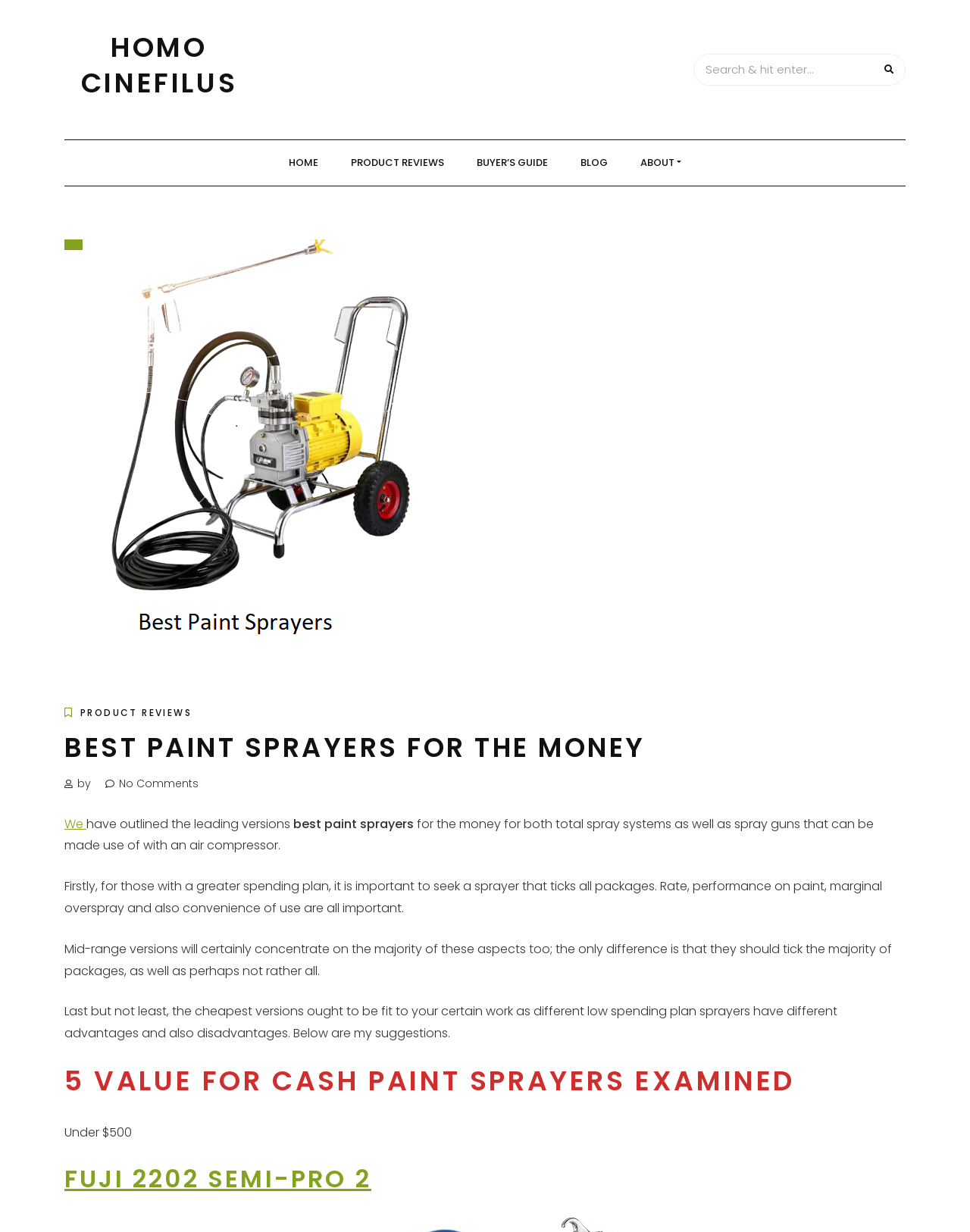How many links are in the top navigation bar?
Using the image, elaborate on the answer with as much detail as possible.

I counted the links in the top navigation bar, which are 'HOME', 'PRODUCT REVIEWS', 'BUYER’S GUIDE', 'BLOG', and 'ABOUT'. There are 5 links in total.